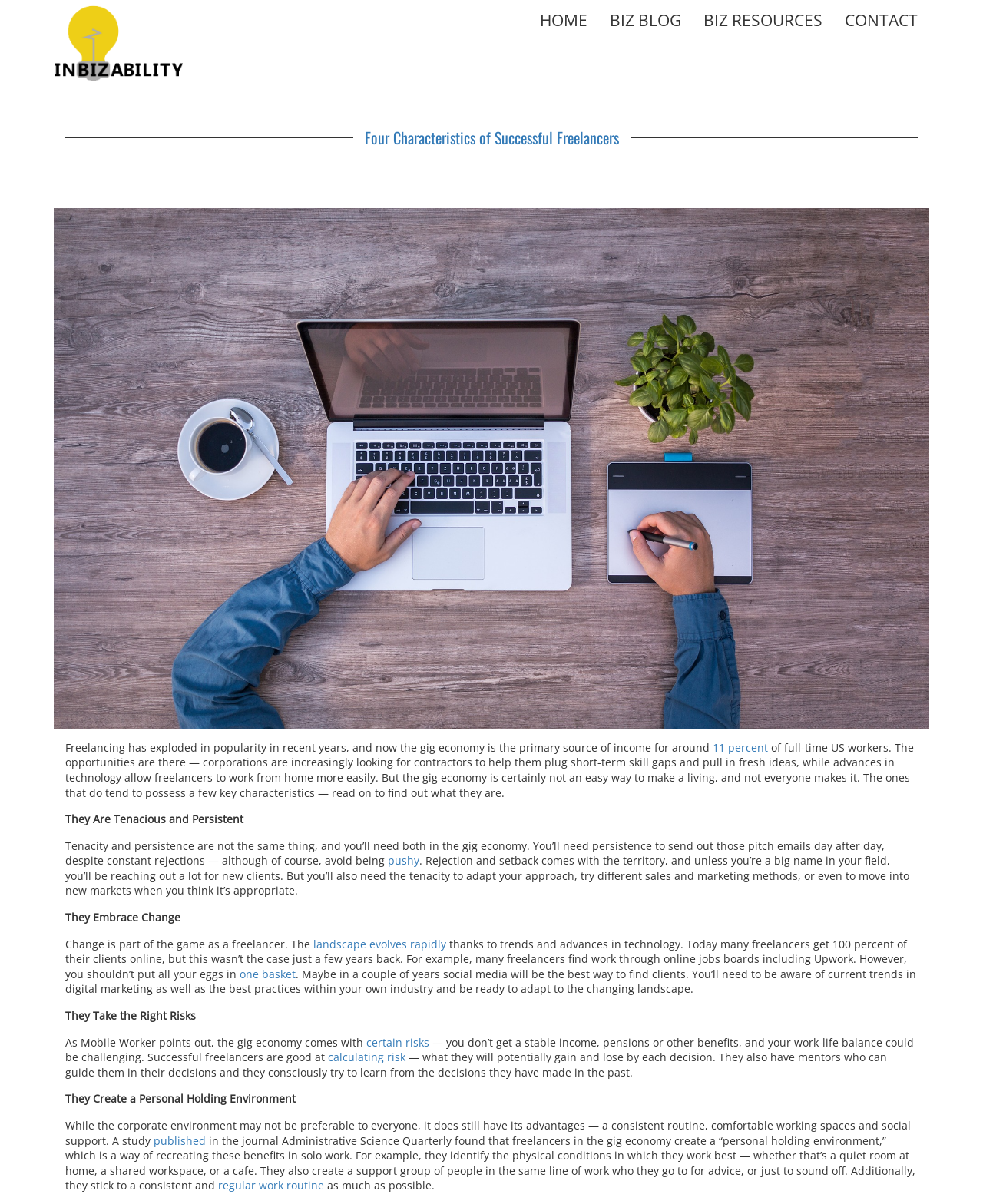Please determine the heading text of this webpage.

Four Characteristics of Successful Freelancers